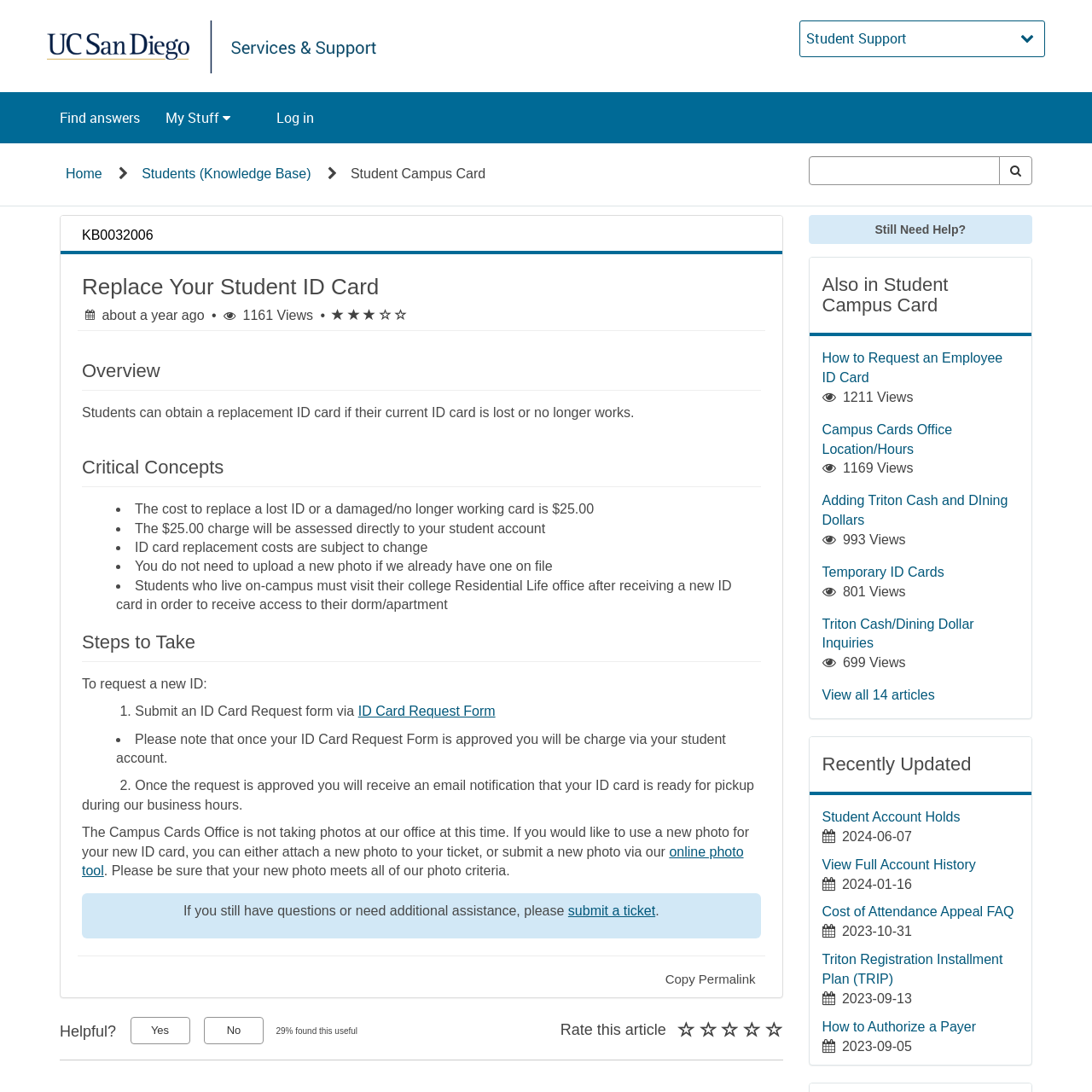Please analyze the image and give a detailed answer to the question:
What is the rating of this article?

The article has an average rating of 3 out of 5 stars, which is indicated by the 'This article has average rating: 3 out of 5 stars' text on the webpage.